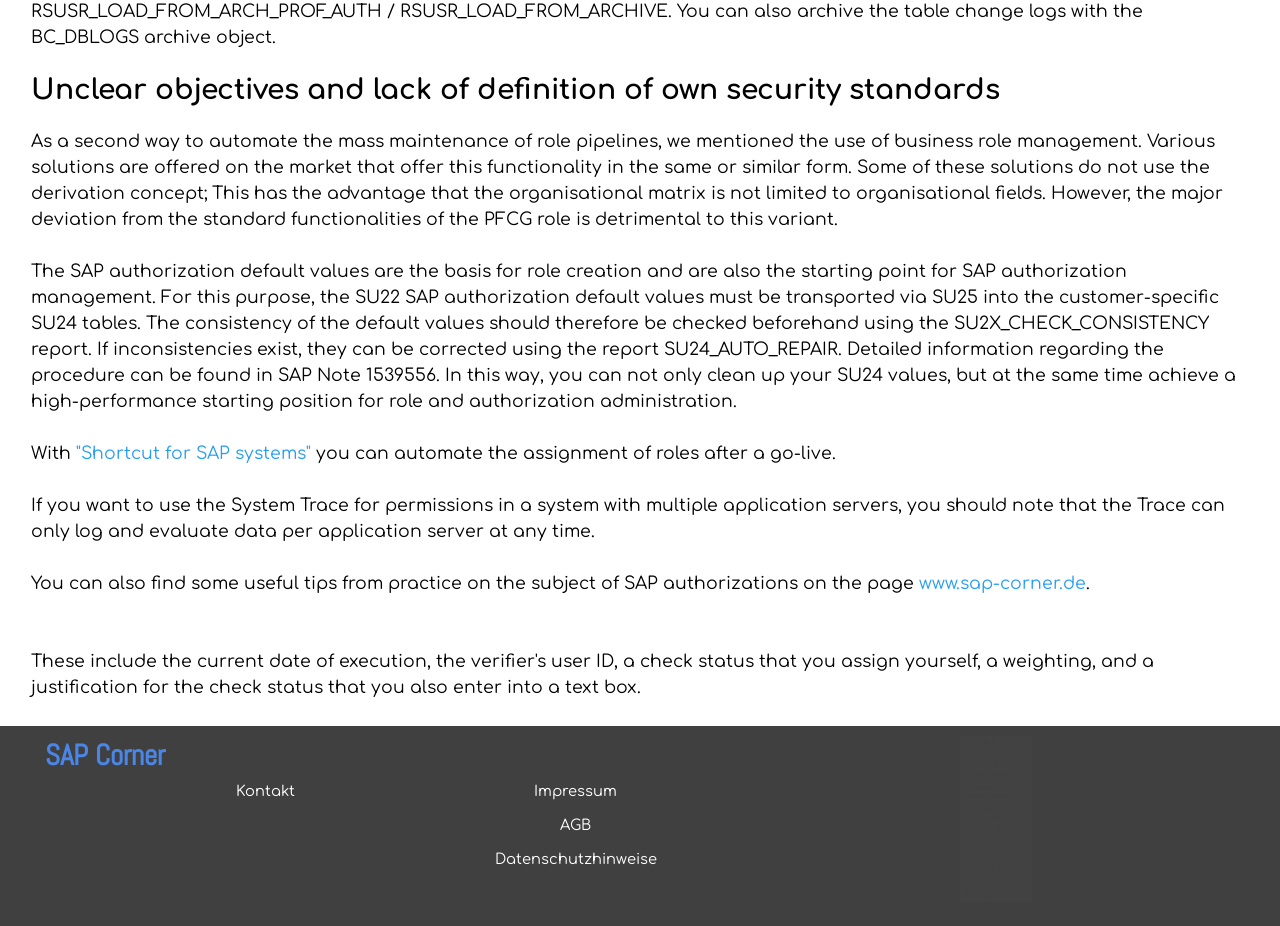Please find the bounding box for the UI element described by: "About".

None